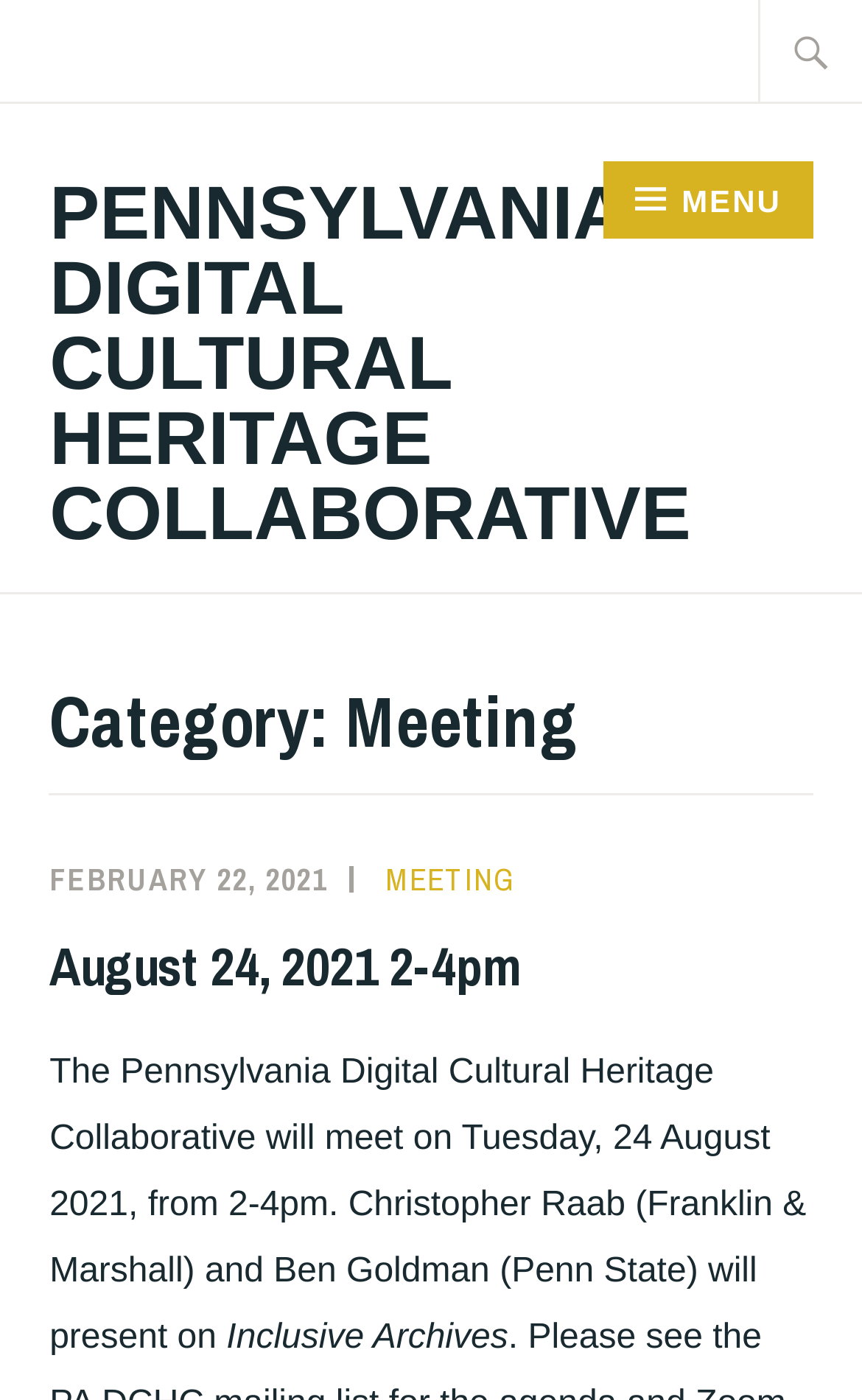Describe in detail what you see on the webpage.

The webpage is about a meeting of the Pennsylvania Digital Cultural Heritage Collaborative. At the top right corner, there is a search box with a magnifying glass icon, allowing users to search for specific content. Below the search box, the title "PENNSYLVANIA DIGITAL CULTURAL HERITAGE COLLABORATIVE" is prominently displayed. 

To the right of the title, there is a menu button with a hamburger icon, which is not expanded by default. 

The main content of the webpage is divided into sections. The first section has a heading "Category: Meeting" and contains information about a specific meeting. Below the heading, there are two links: "FEBRUARY 22, 2021" and "MEETING". 

The next section has a heading "August 24, 2021 2-4pm" and contains a link with the same text. Below this heading, there is a paragraph of text describing the meeting, which will take place on Tuesday, August 24, 2021, from 2-4pm, and will feature presentations by Christopher Raab and Ben Goldman on the topic of "Inclusive Archives".